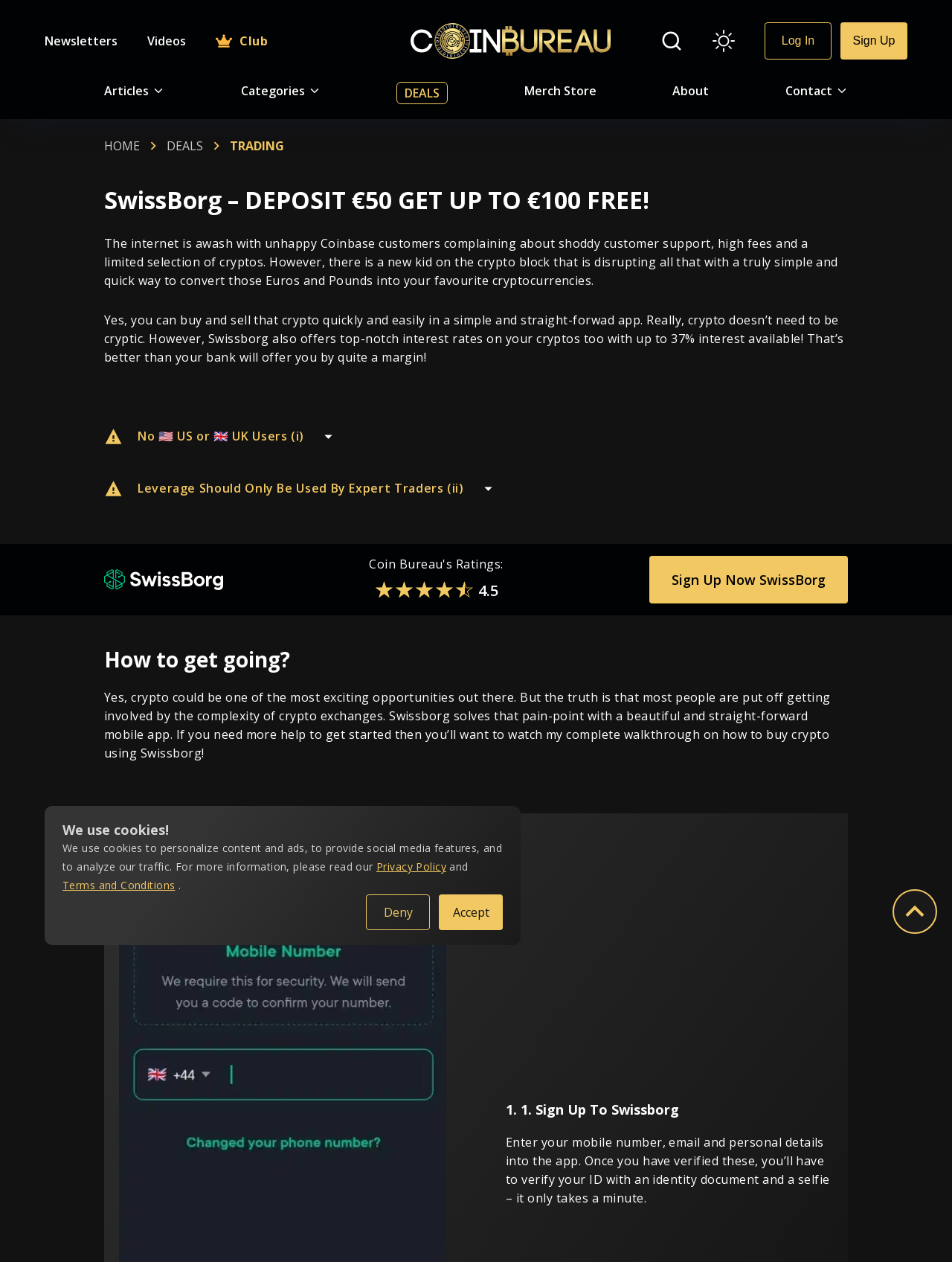How many steps are there to get started with SwissBorg?
Look at the image and construct a detailed response to the question.

There is one step to get started with SwissBorg, which is to sign up to SwissBorg, as mentioned in the heading '1. Sign Up To Swissborg'.